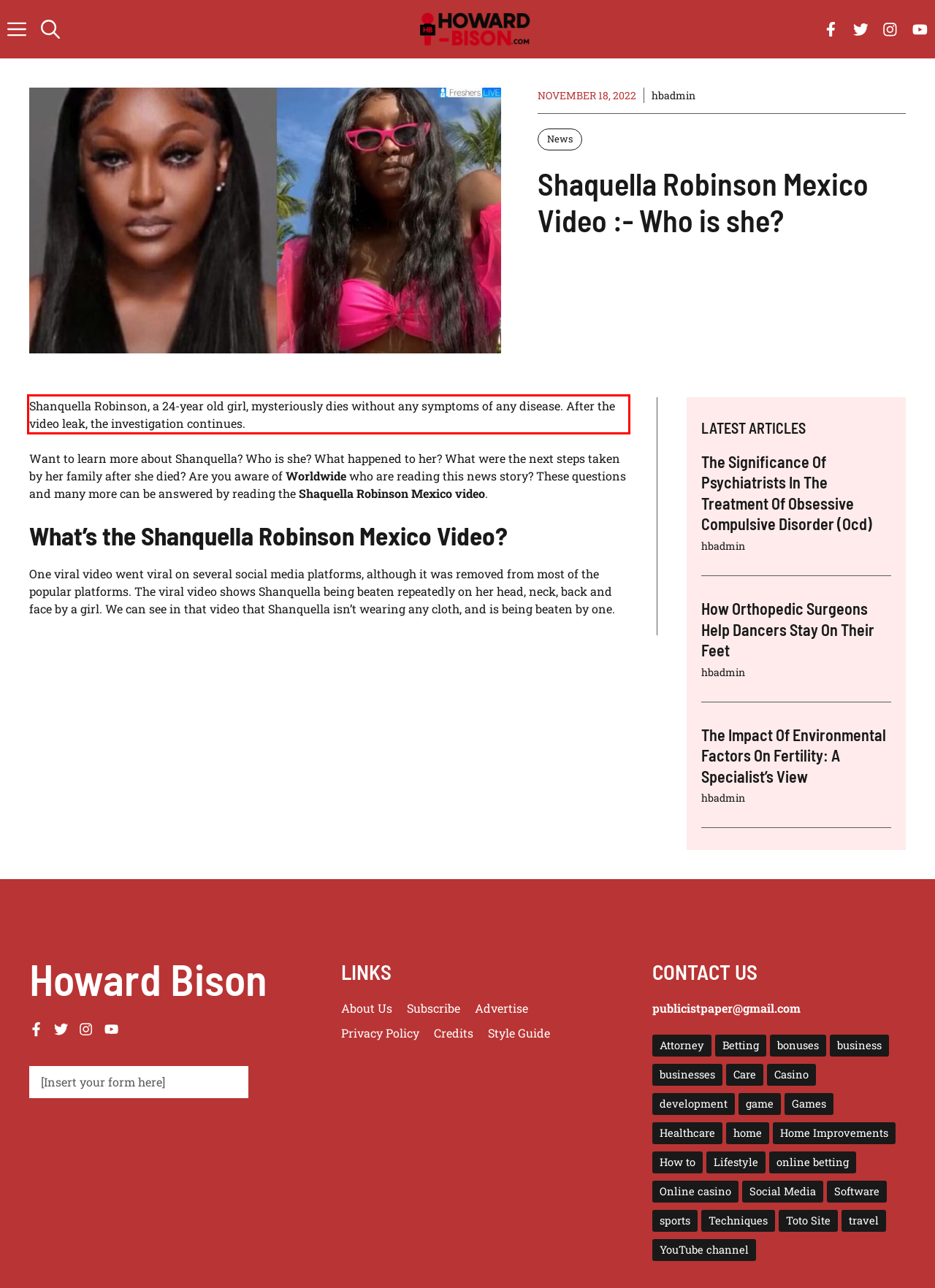From the given screenshot of a webpage, identify the red bounding box and extract the text content within it.

Shanquella Robinson, a 24-year old girl, mysteriously dies without any symptoms of any disease. After the video leak, the investigation continues.